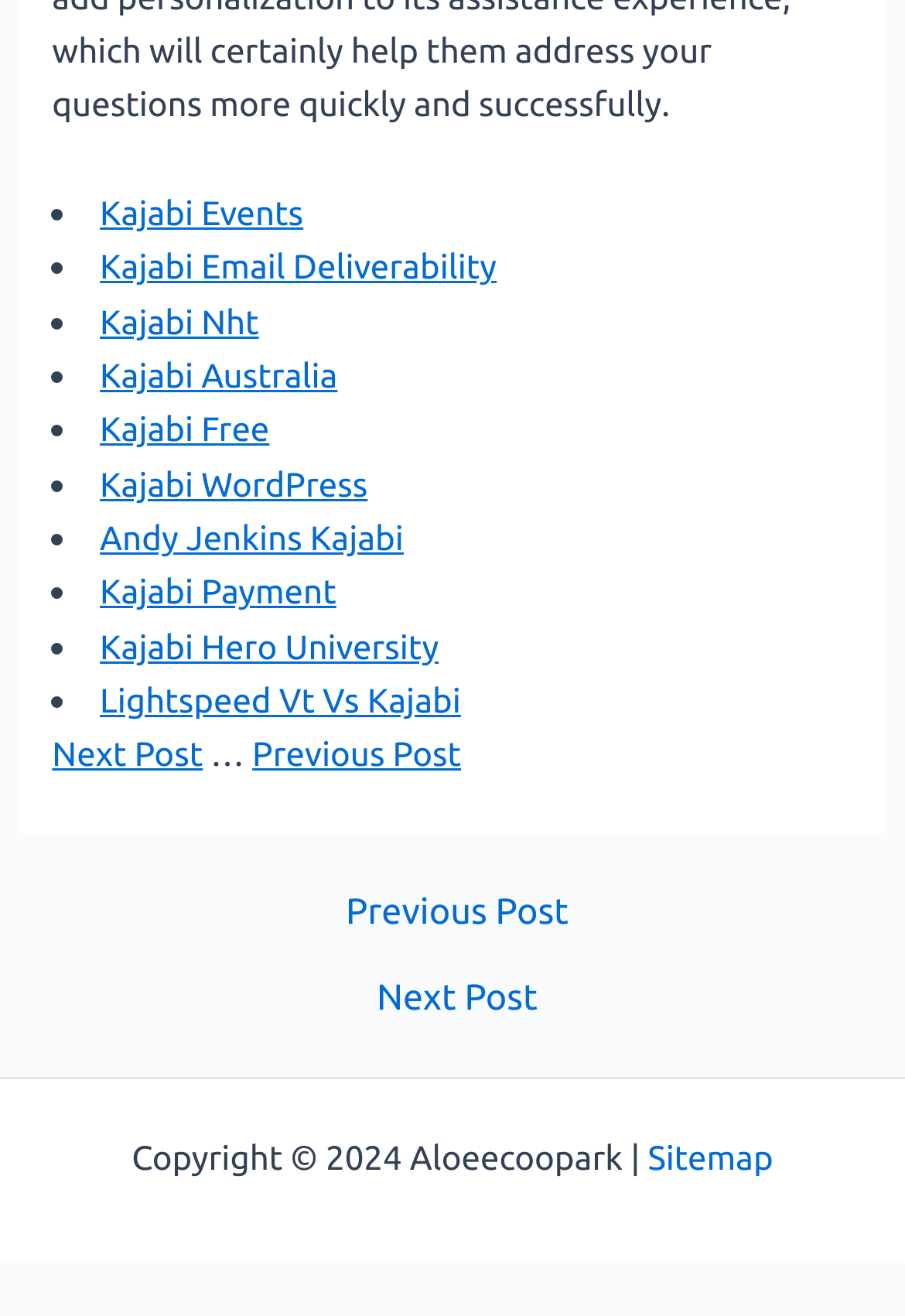Using the information in the image, give a comprehensive answer to the question: 
What is the text next to the 'Next Post' link?

I looked at the link 'Next Post' and found that there is a static text '…' next to it, which is likely an ellipsis indicating that there are more posts.